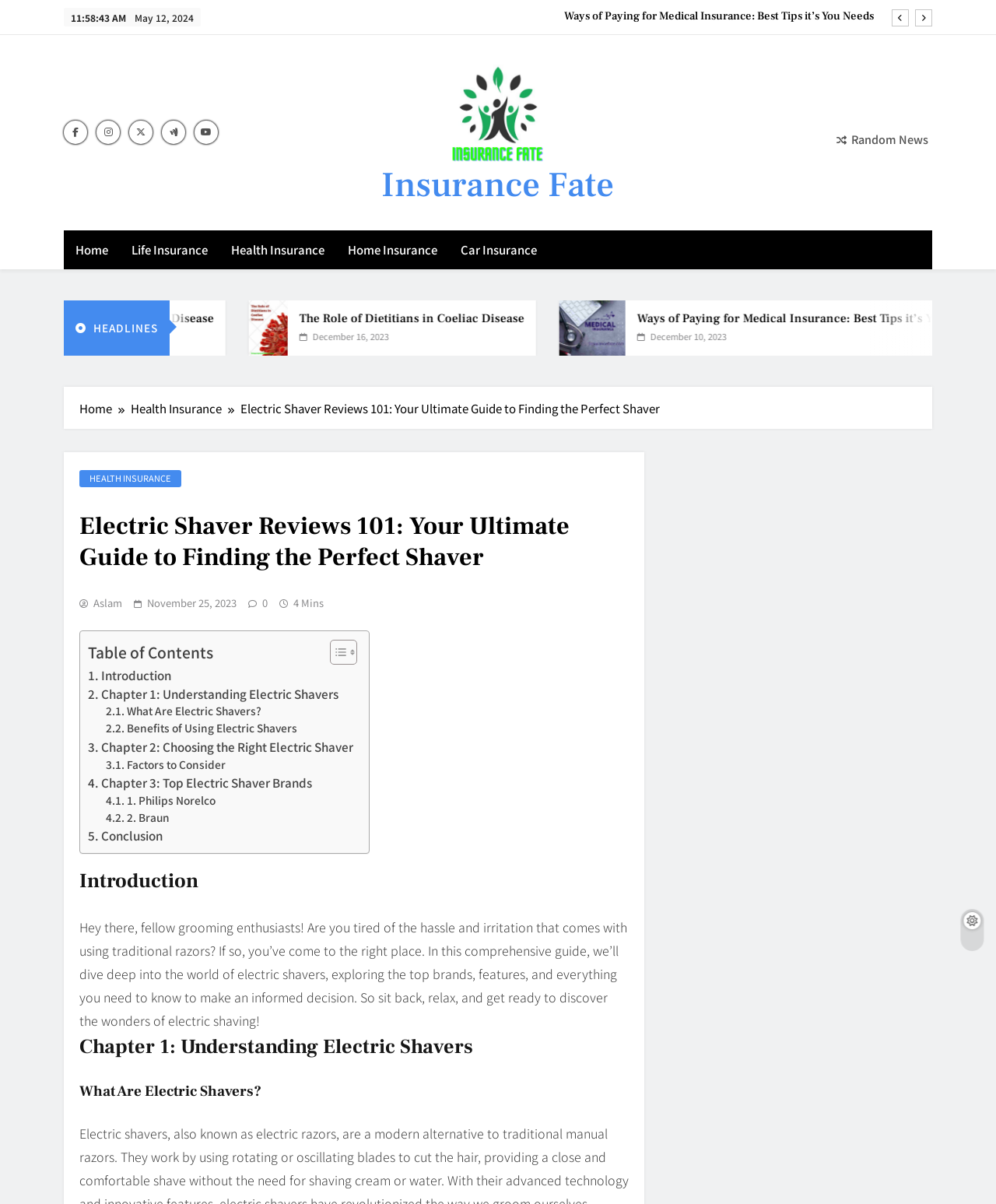What is the main heading of this webpage? Please extract and provide it.

Electric Shaver Reviews 101: Your Ultimate Guide to Finding the Perfect Shaver